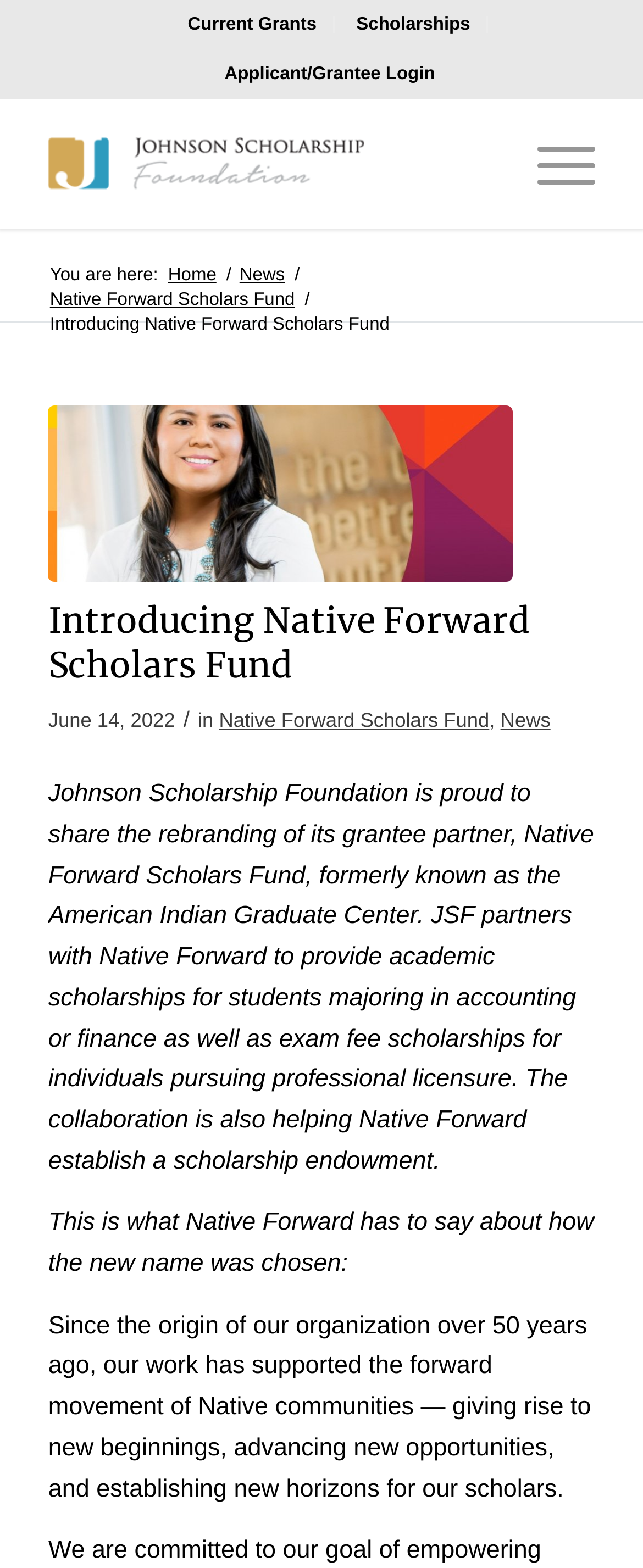Specify the bounding box coordinates of the area to click in order to follow the given instruction: "Go to Home."

[0.254, 0.168, 0.344, 0.184]